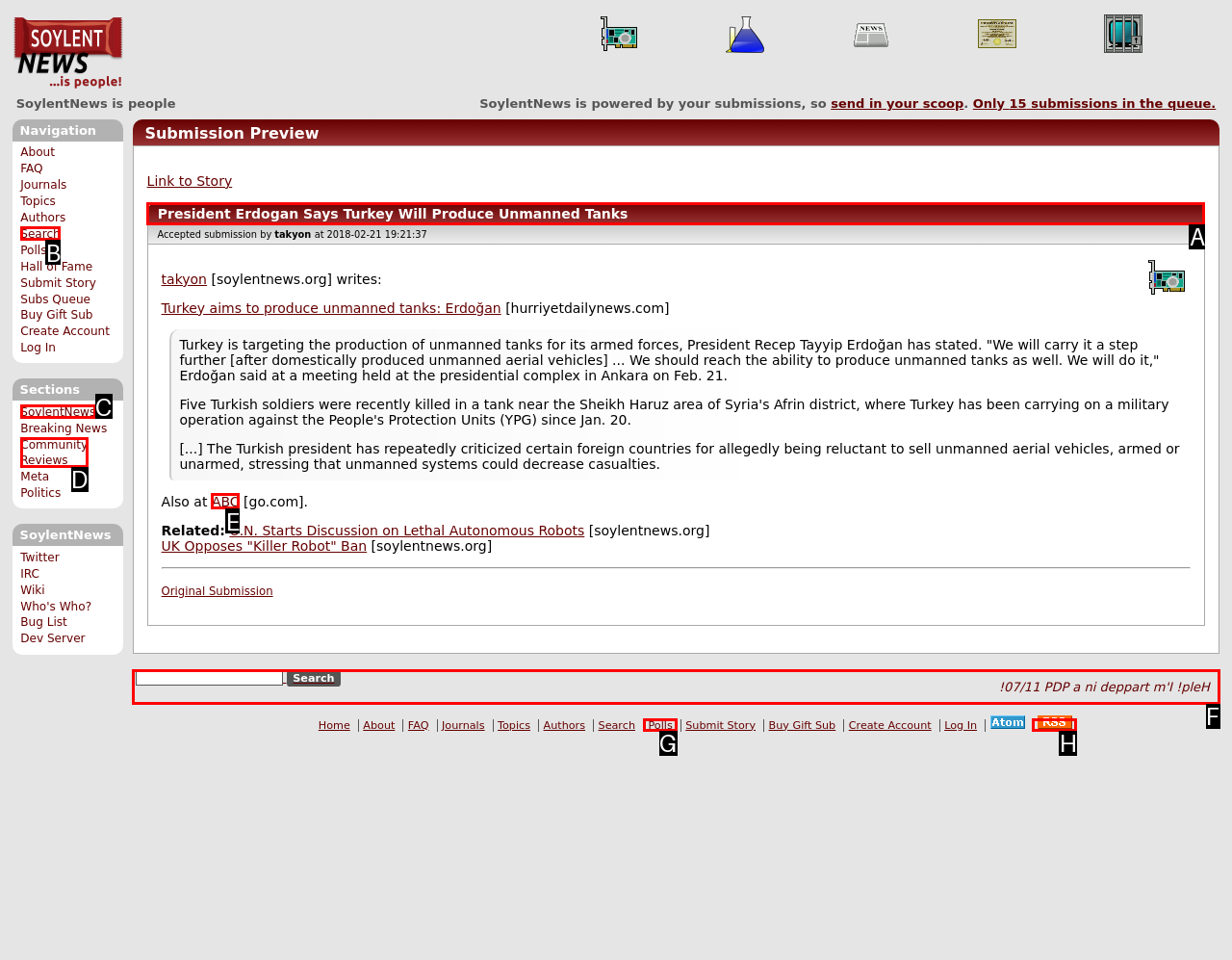What option should I click on to execute the task: Read the 'President Erdogan Says Turkey Will Produce Unmanned Tanks' article? Give the letter from the available choices.

A